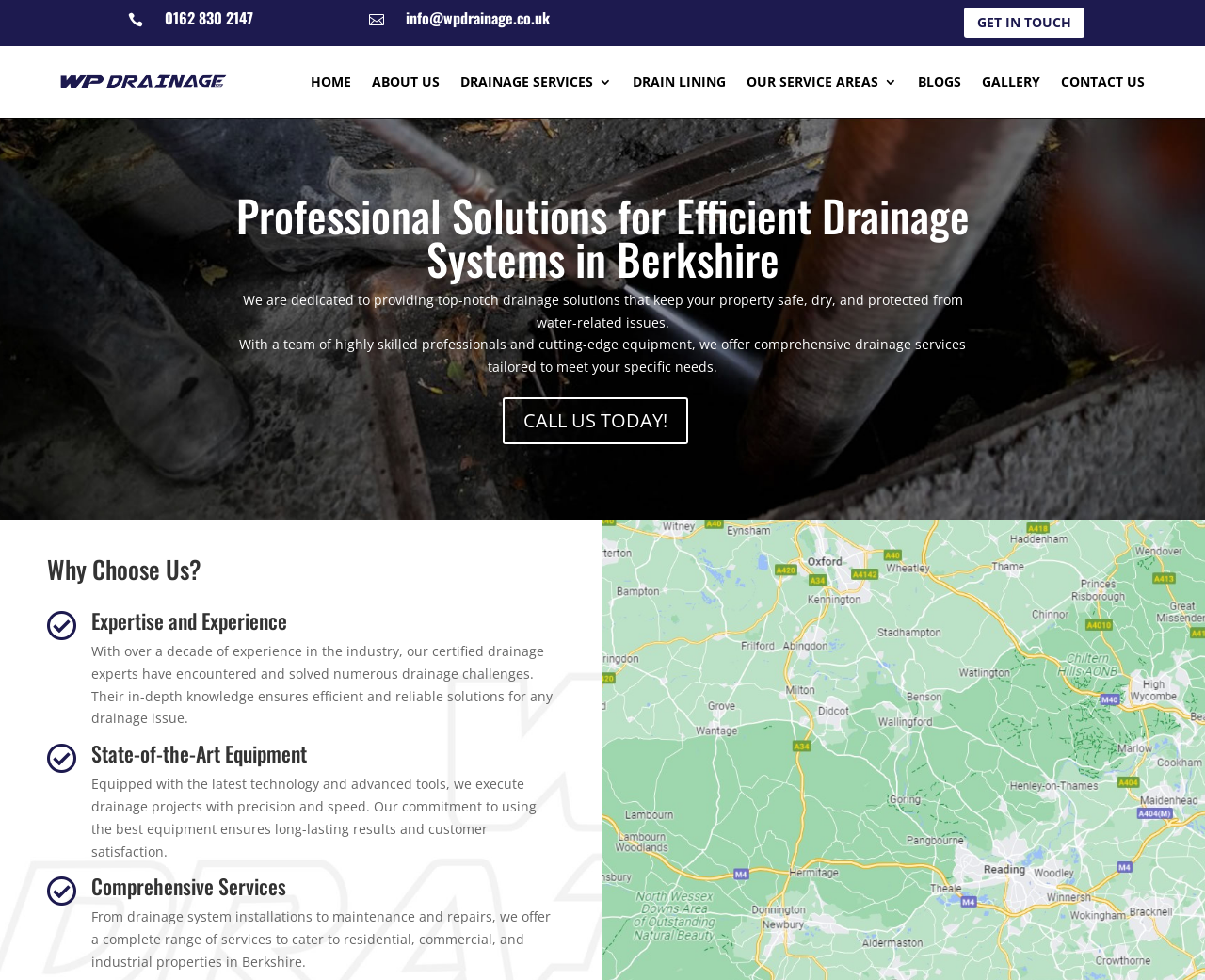What services does the company offer?
Answer the question with detailed information derived from the image.

The company offers various drainage services, including drainage system installations, maintenance, and repairs, as mentioned in the comprehensive services section of the webpage.